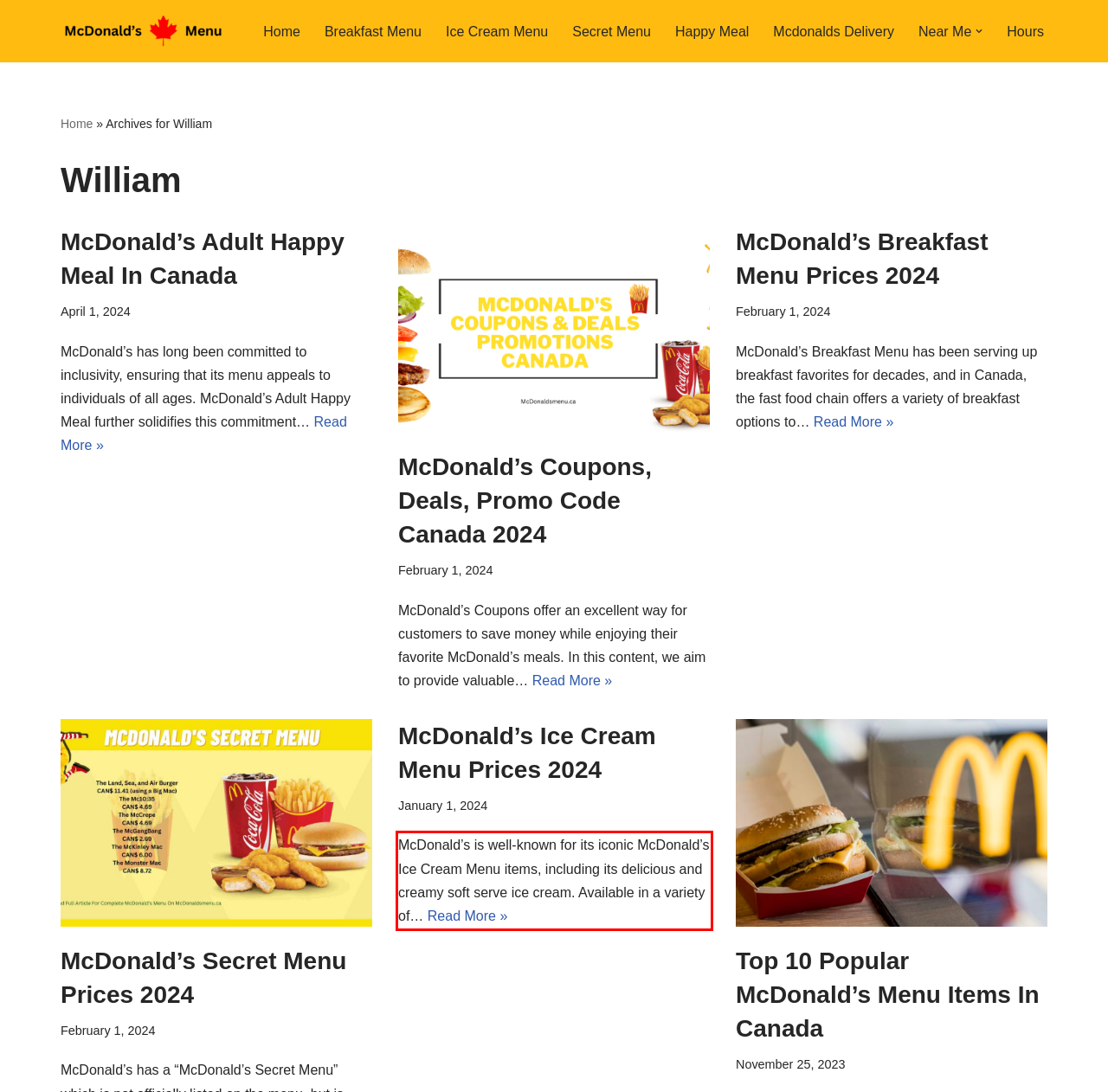Please look at the webpage screenshot and extract the text enclosed by the red bounding box.

McDonald’s is well-known for its iconic McDonald’s Ice Cream Menu items, including its delicious and creamy soft serve ice cream. Available in a variety of… Read More » McDonald’s Ice Cream Menu Prices 2024